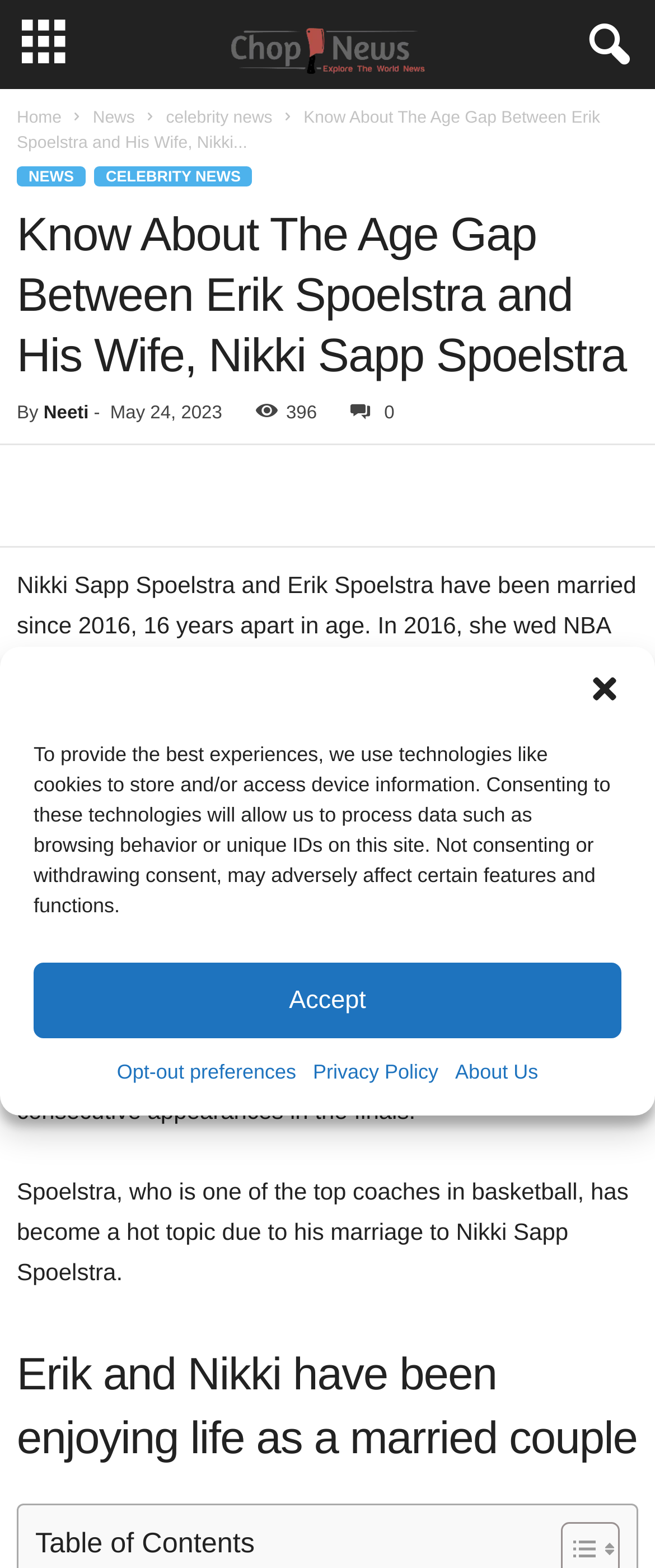Given the element description, predict the bounding box coordinates in the format (top-left x, top-left y, bottom-right x, bottom-right y), using floating point numbers between 0 and 1: Neeti

[0.066, 0.257, 0.135, 0.27]